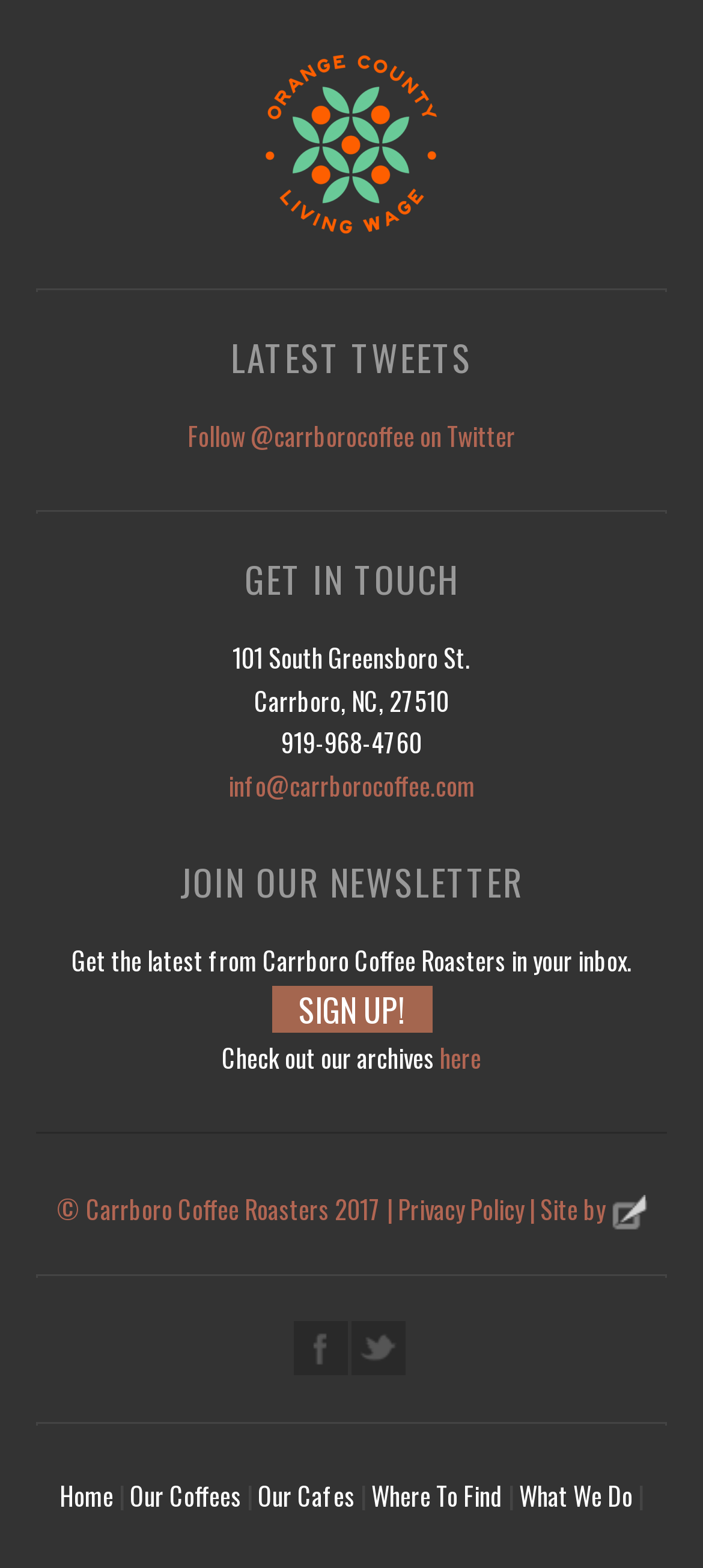Can you determine the bounding box coordinates of the area that needs to be clicked to fulfill the following instruction: "Contact us"?

None